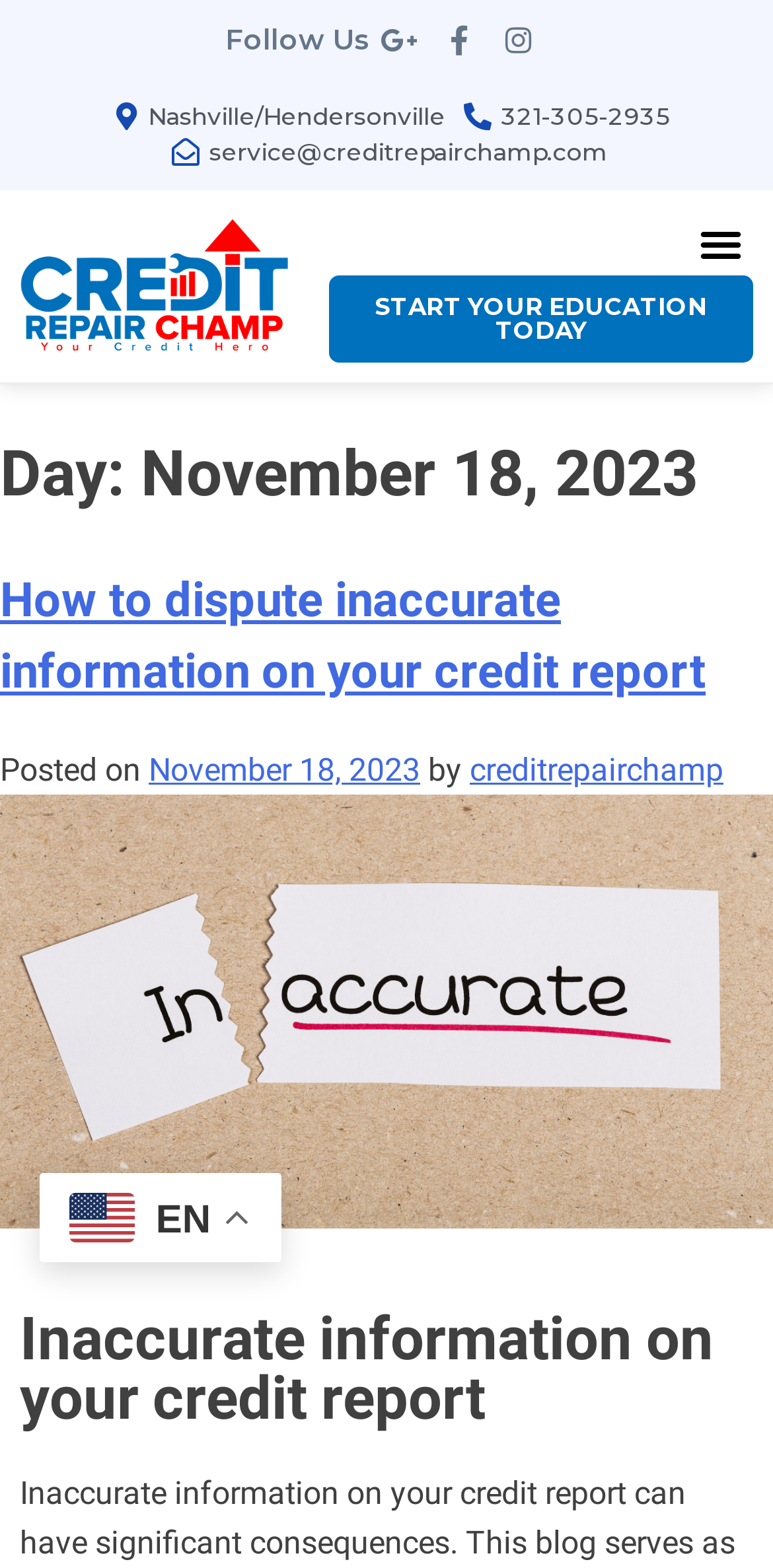What is the phone number of Credit Repair Champ?
Provide a detailed answer to the question using information from the image.

The phone number can be found in the top section of the webpage, next to the 'Nashville/Hendersonville' location text.